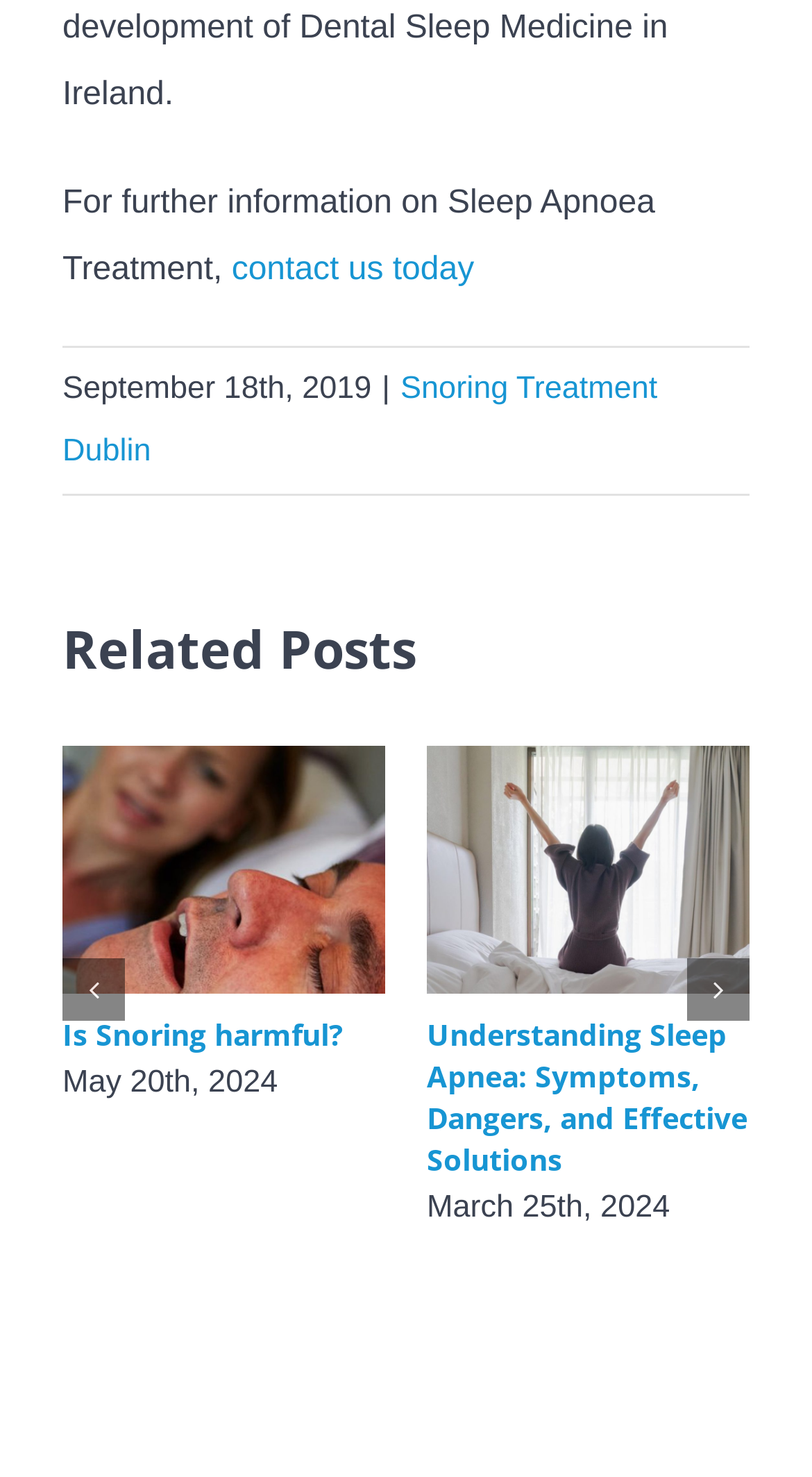Find the bounding box coordinates for the UI element whose description is: "contact us today". The coordinates should be four float numbers between 0 and 1, in the format [left, top, right, bottom].

[0.285, 0.171, 0.595, 0.194]